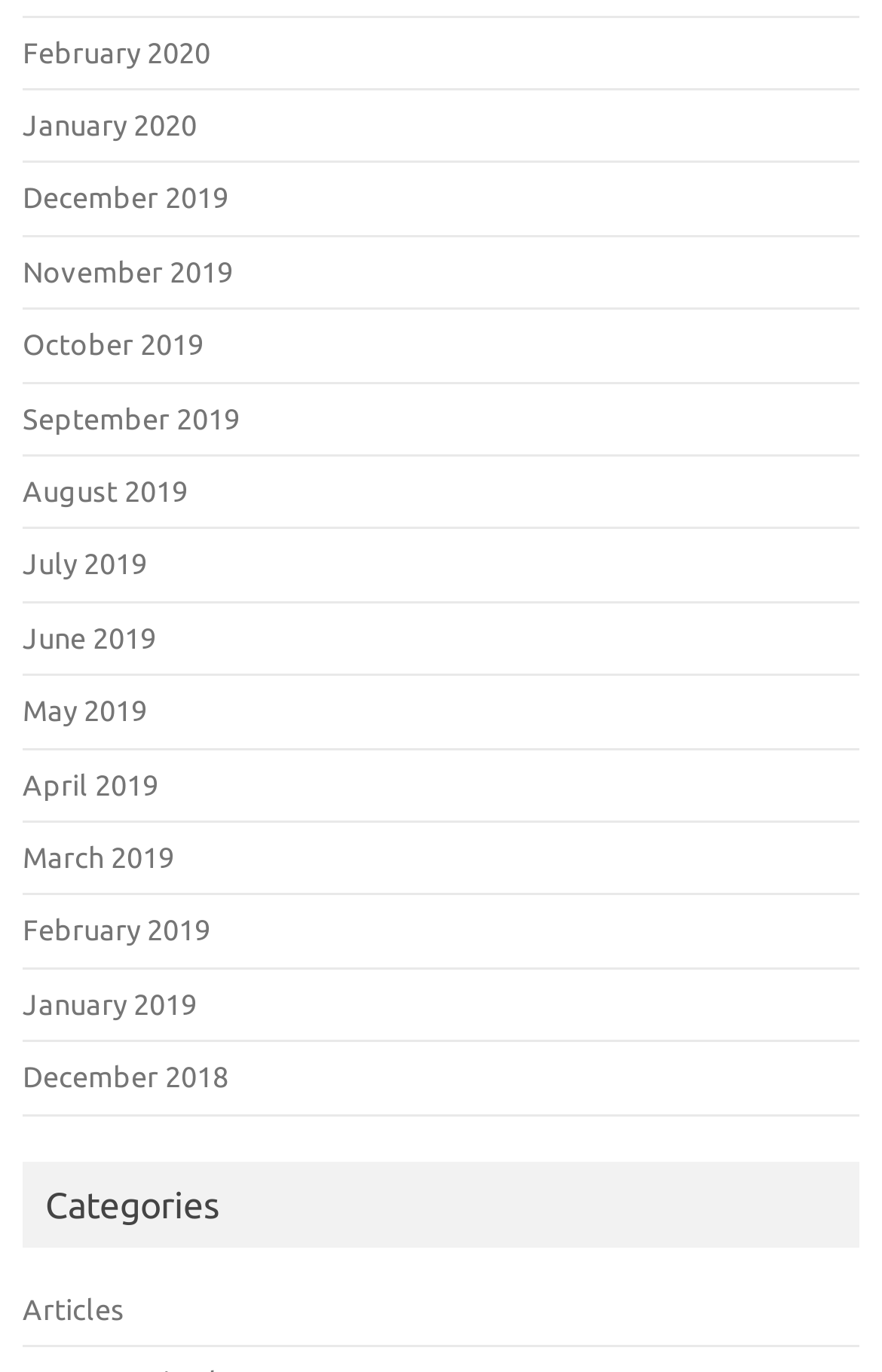Bounding box coordinates are specified in the format (top-left x, top-left y, bottom-right x, bottom-right y). All values are floating point numbers bounded between 0 and 1. Please provide the bounding box coordinate of the region this sentence describes: Articles

[0.026, 0.942, 0.141, 0.965]